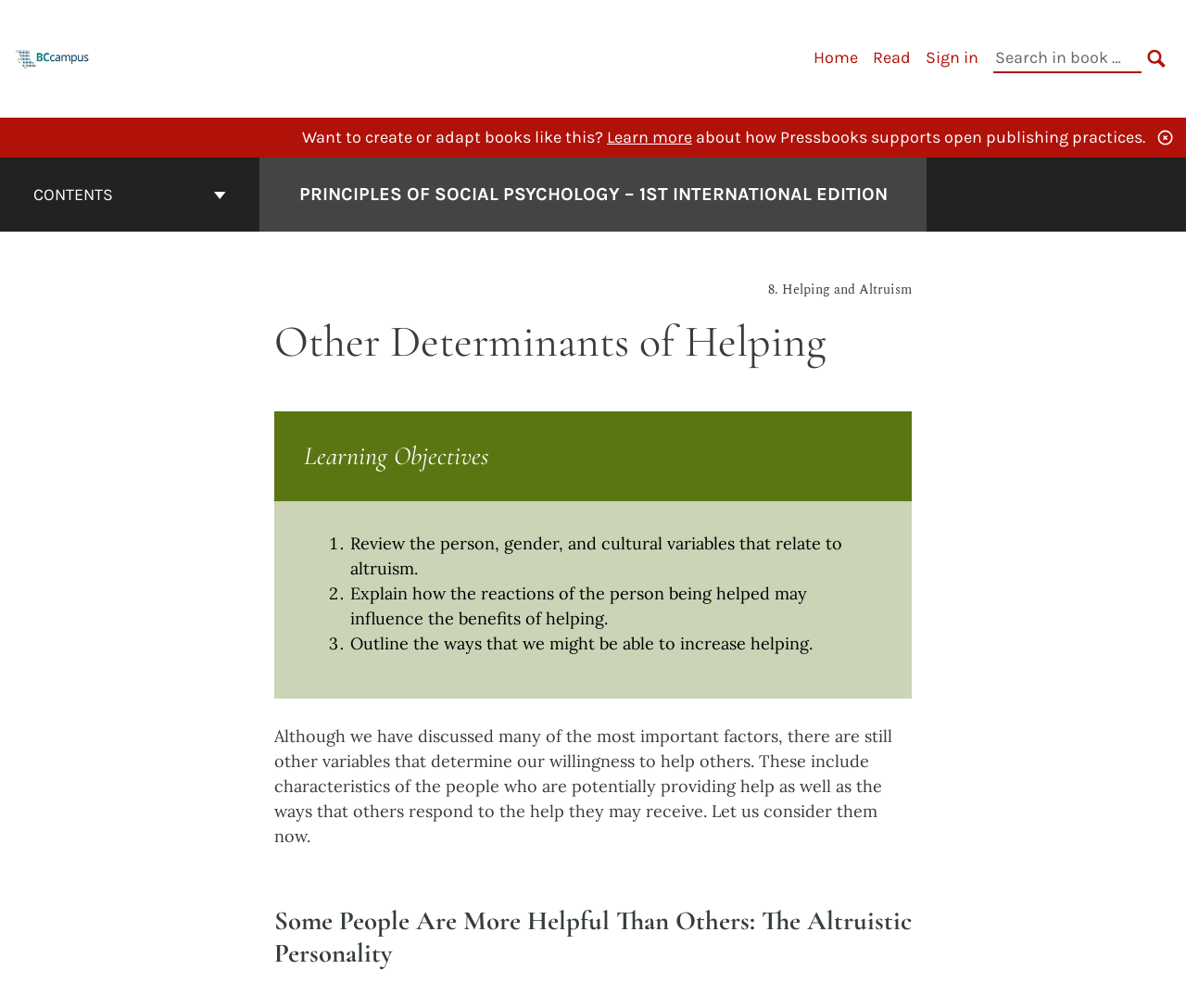Determine the bounding box coordinates for the region that must be clicked to execute the following instruction: "Go to the cover page of Principles of Social Psychology – 1st International Edition".

[0.252, 0.179, 0.748, 0.207]